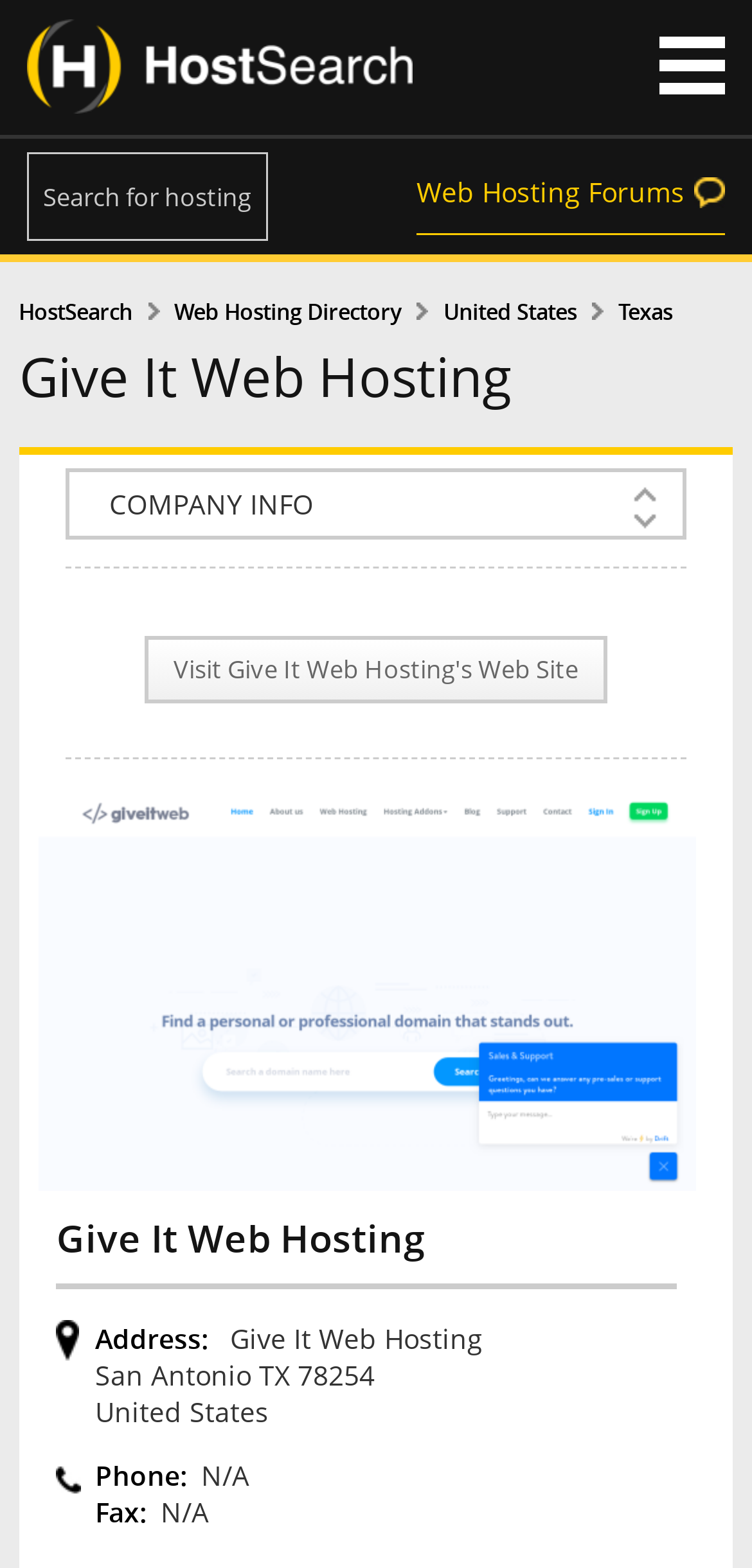Please identify the bounding box coordinates of the element's region that I should click in order to complete the following instruction: "Go to HostSearch". The bounding box coordinates consist of four float numbers between 0 and 1, i.e., [left, top, right, bottom].

[0.025, 0.193, 0.232, 0.205]